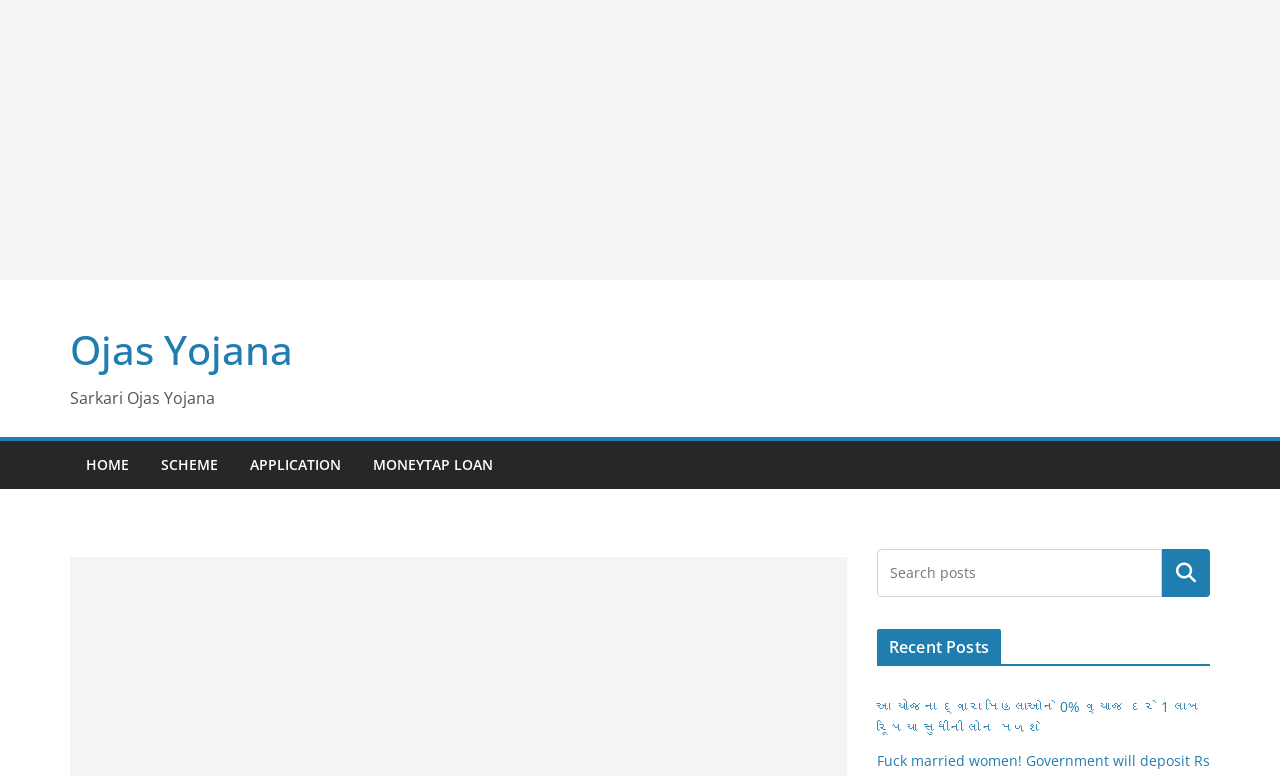Please examine the image and answer the question with a detailed explanation:
What is the title of the recent post?

I found the recent post section which has a heading element with the text 'Recent Posts' and a link element with the given title, indicating the title of the recent post.